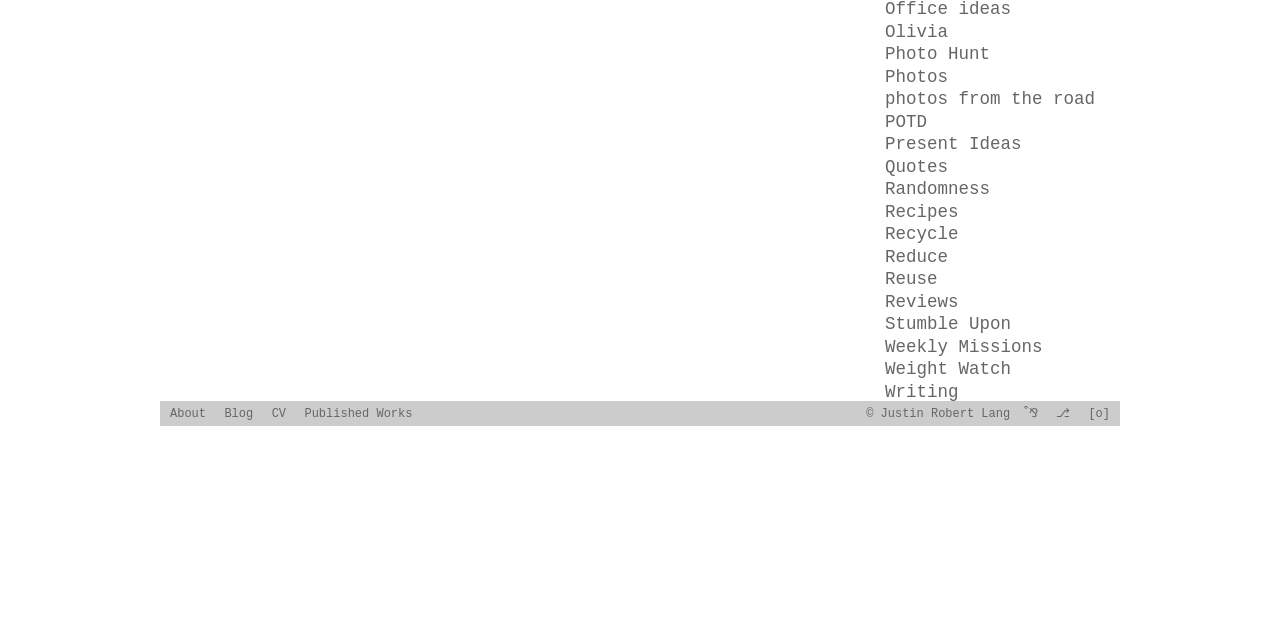Provide the bounding box coordinates for the UI element that is described as: "Stumble Upon".

[0.691, 0.491, 0.79, 0.522]